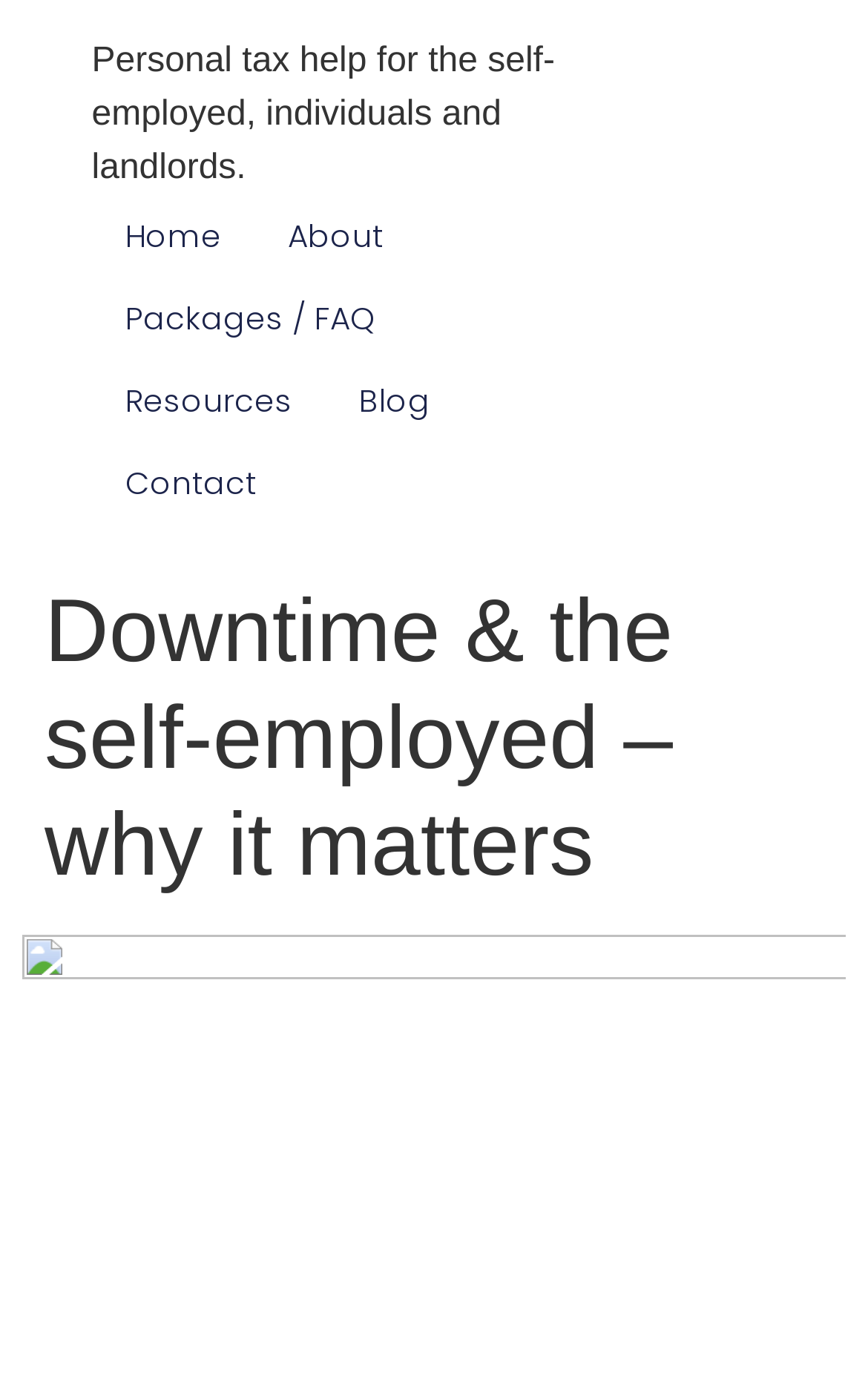Predict the bounding box of the UI element based on the description: "About". The coordinates should be four float numbers between 0 and 1, formatted as [left, top, right, bottom].

[0.293, 0.141, 0.48, 0.2]